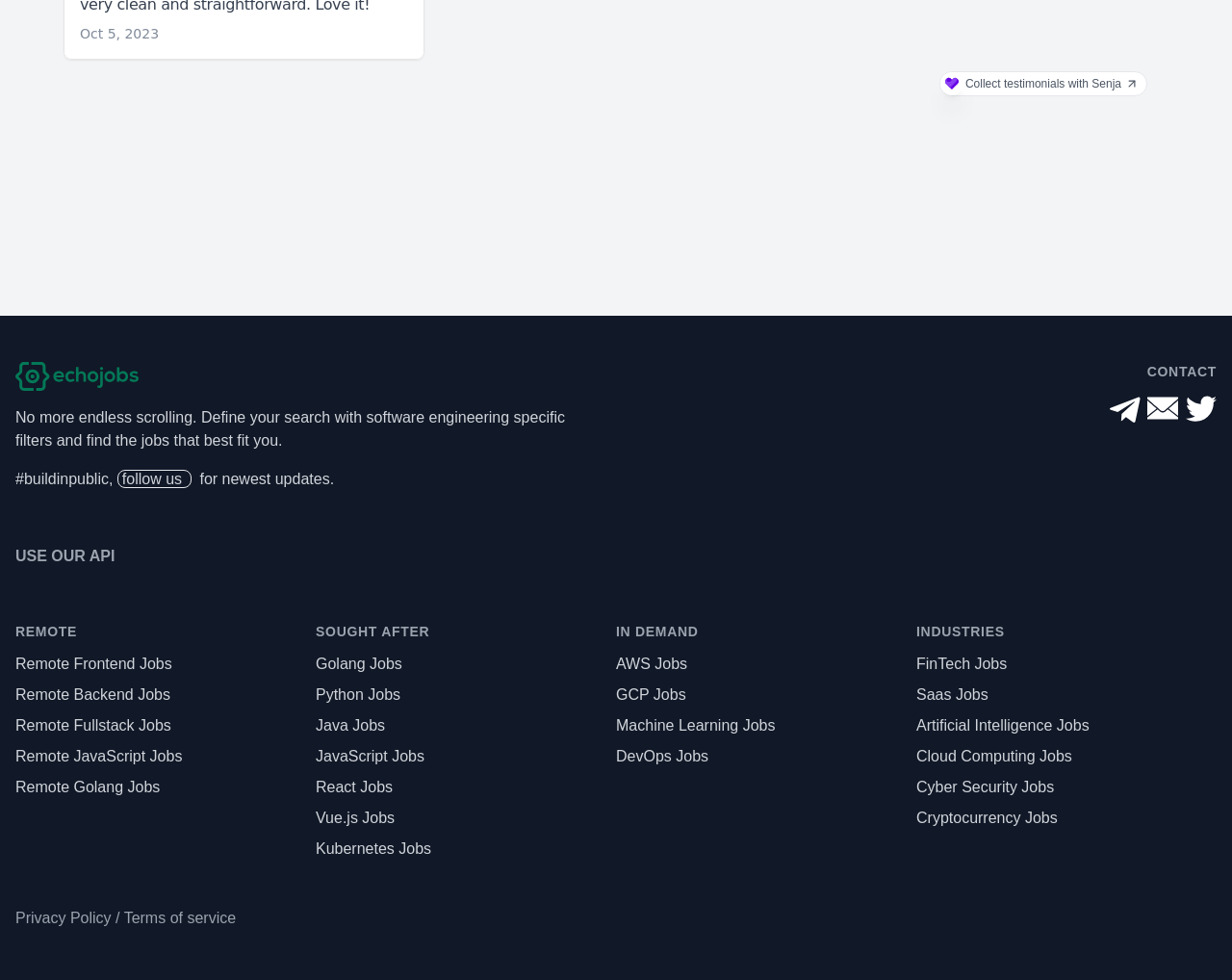Specify the bounding box coordinates of the area to click in order to execute this command: 'Follow us on social media'. The coordinates should consist of four float numbers ranging from 0 to 1, and should be formatted as [left, top, right, bottom].

[0.095, 0.48, 0.155, 0.498]